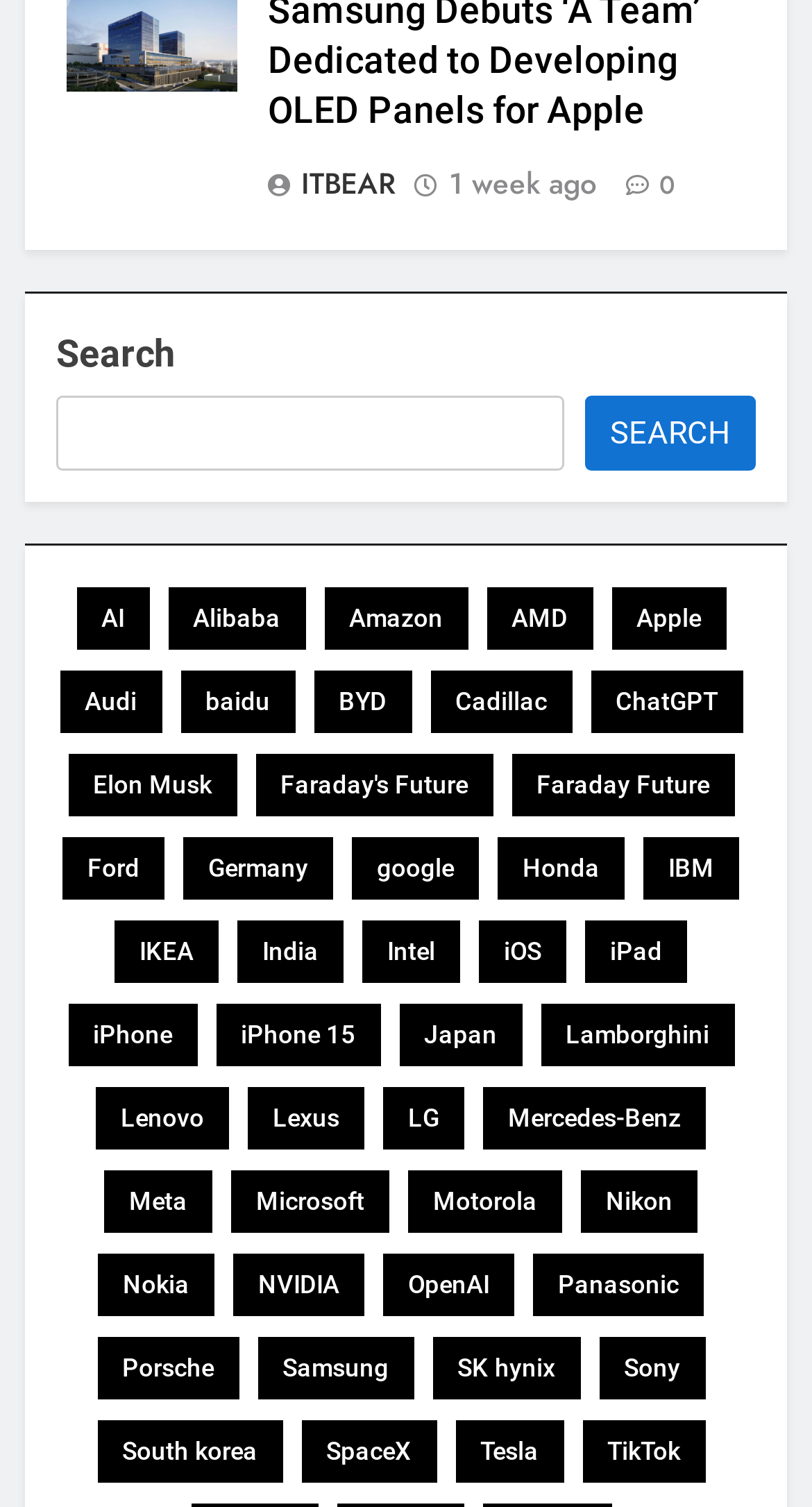How many links are on this webpage?
Refer to the image and provide a concise answer in one word or phrase.

243